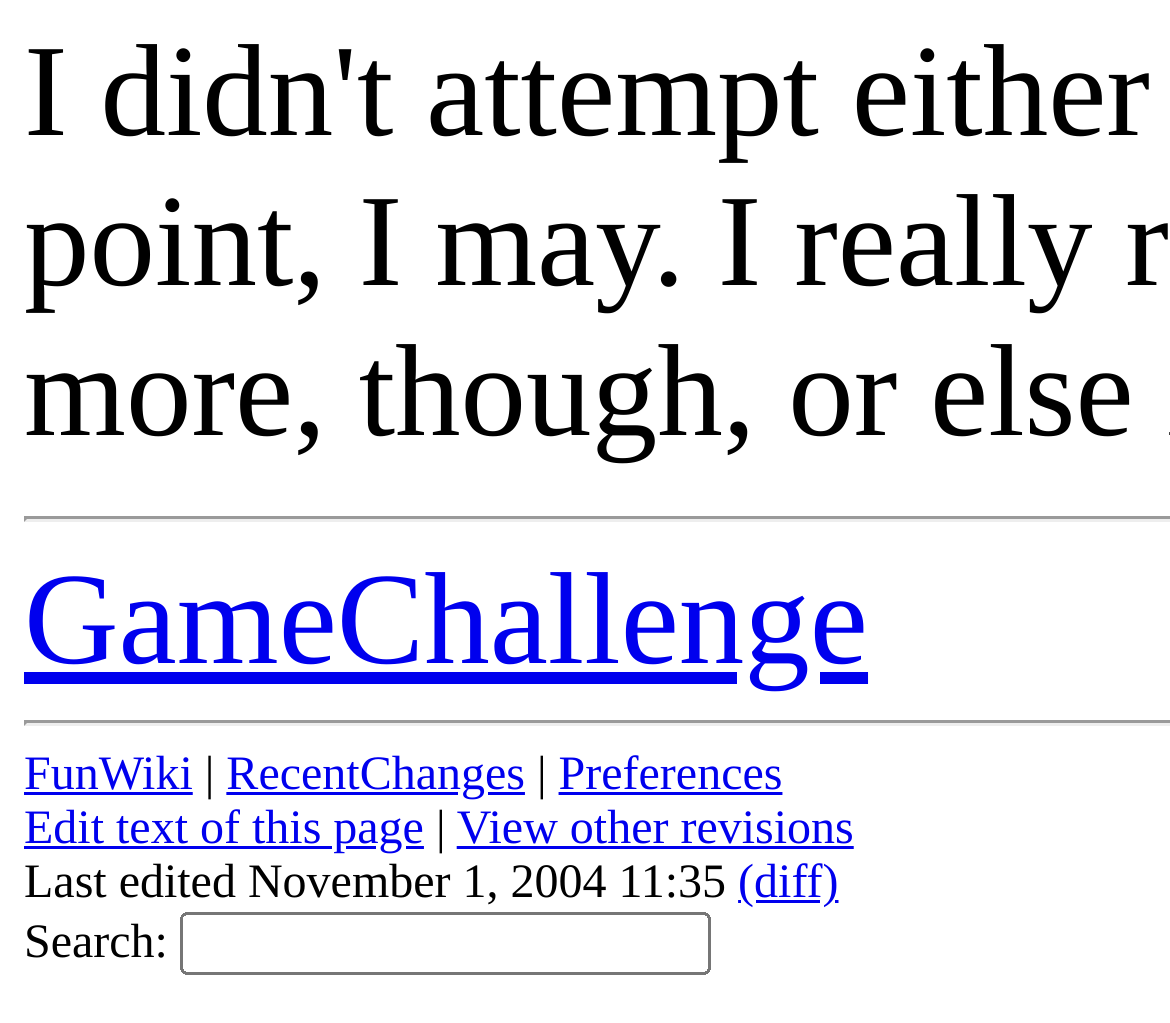Give a one-word or short-phrase answer to the following question: 
What is the date of the last edit?

November 1, 2004